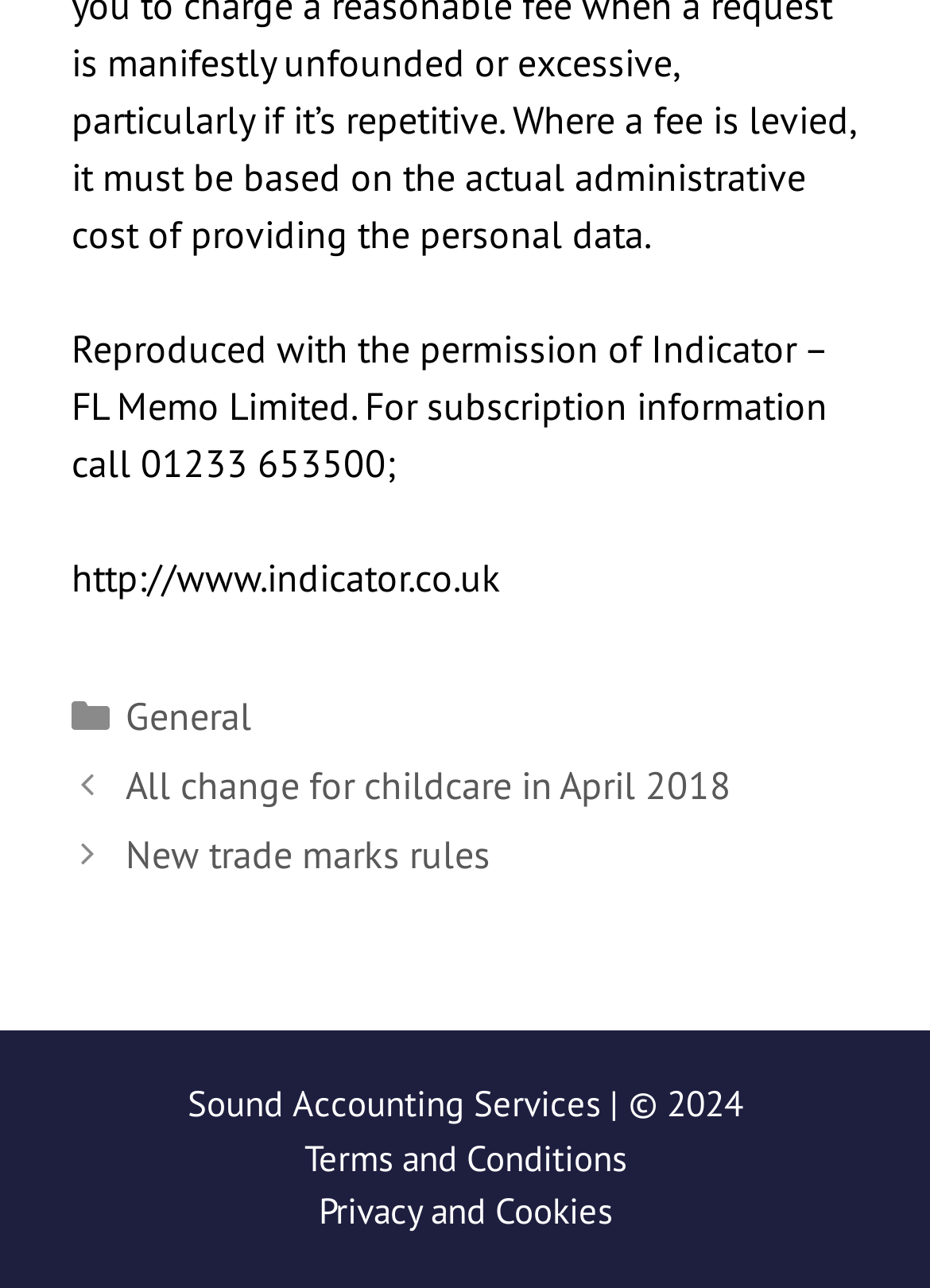Give a succinct answer to this question in a single word or phrase: 
What are the two links at the bottom of the webpage?

Terms and Conditions, Privacy and Cookies